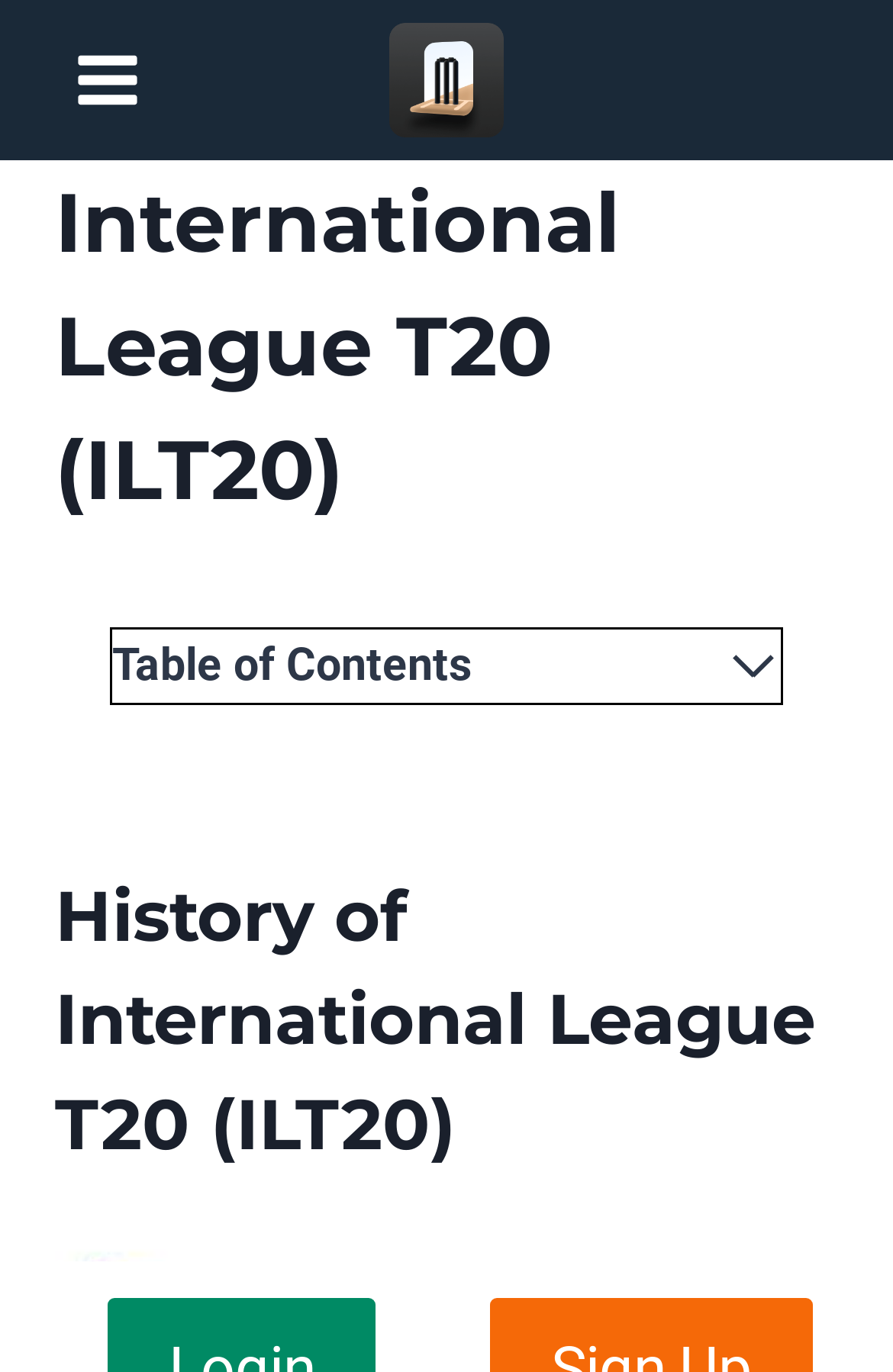Identify the bounding box for the UI element that is described as follows: "aria-label="Cricket Exchange CREX"".

[0.436, 0.017, 0.564, 0.1]